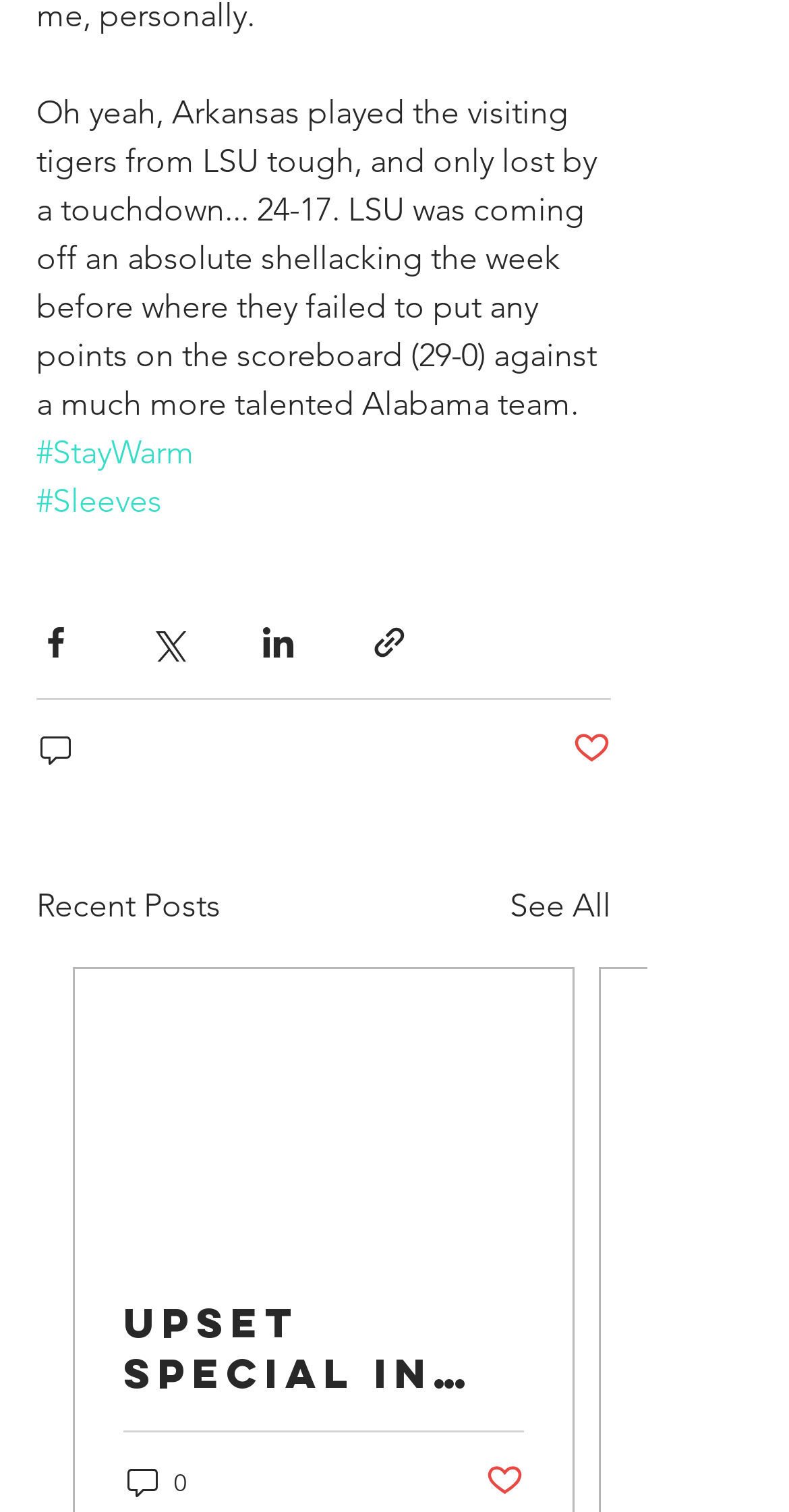Based on the image, provide a detailed and complete answer to the question: 
What is the label of the button to like a post?

I examined the buttons below the first post and found a button labeled 'Post not marked as liked', which suggests that it is the button to like a post.